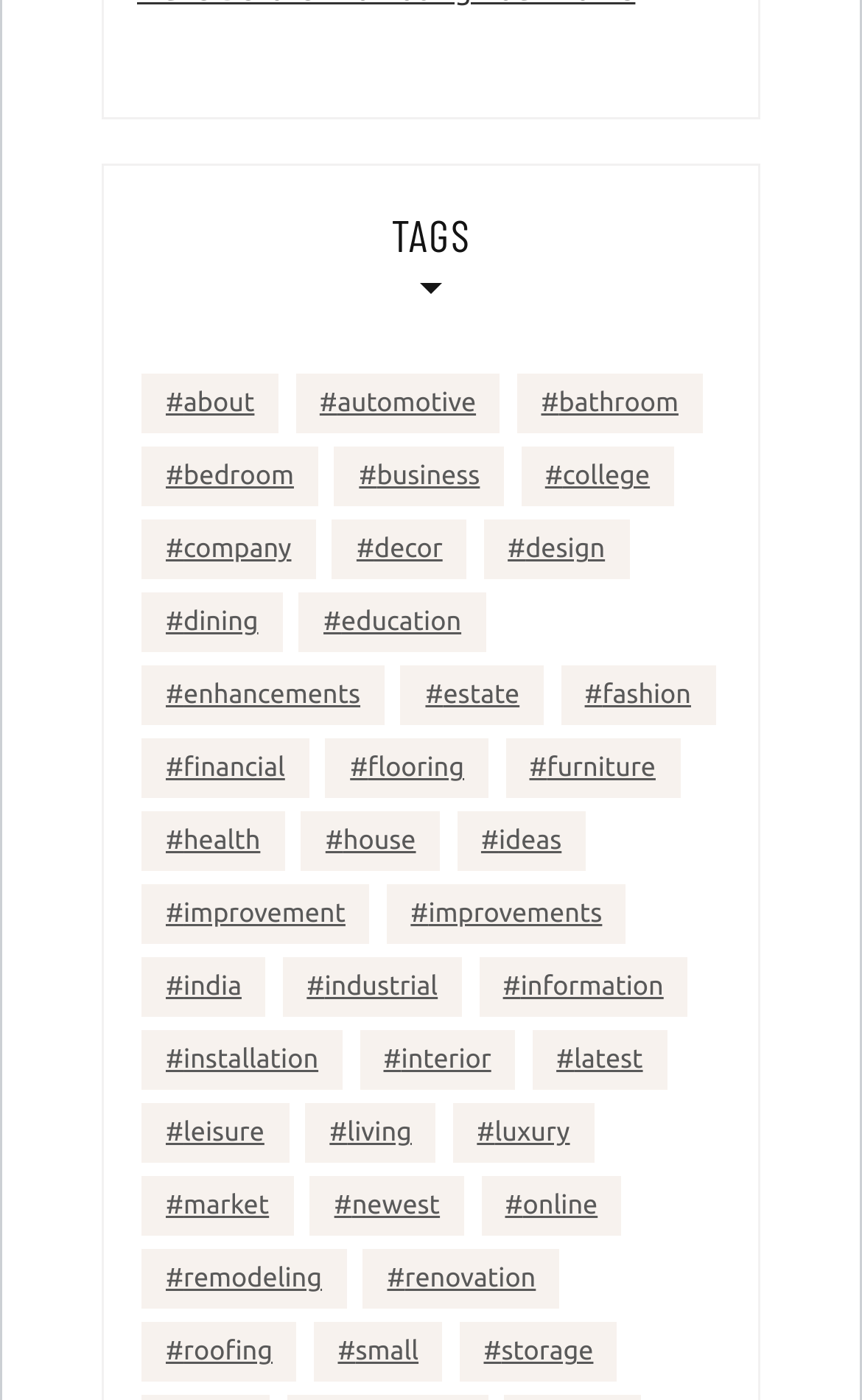Find the bounding box coordinates of the clickable region needed to perform the following instruction: "click on about". The coordinates should be provided as four float numbers between 0 and 1, i.e., [left, top, right, bottom].

[0.164, 0.267, 0.323, 0.31]